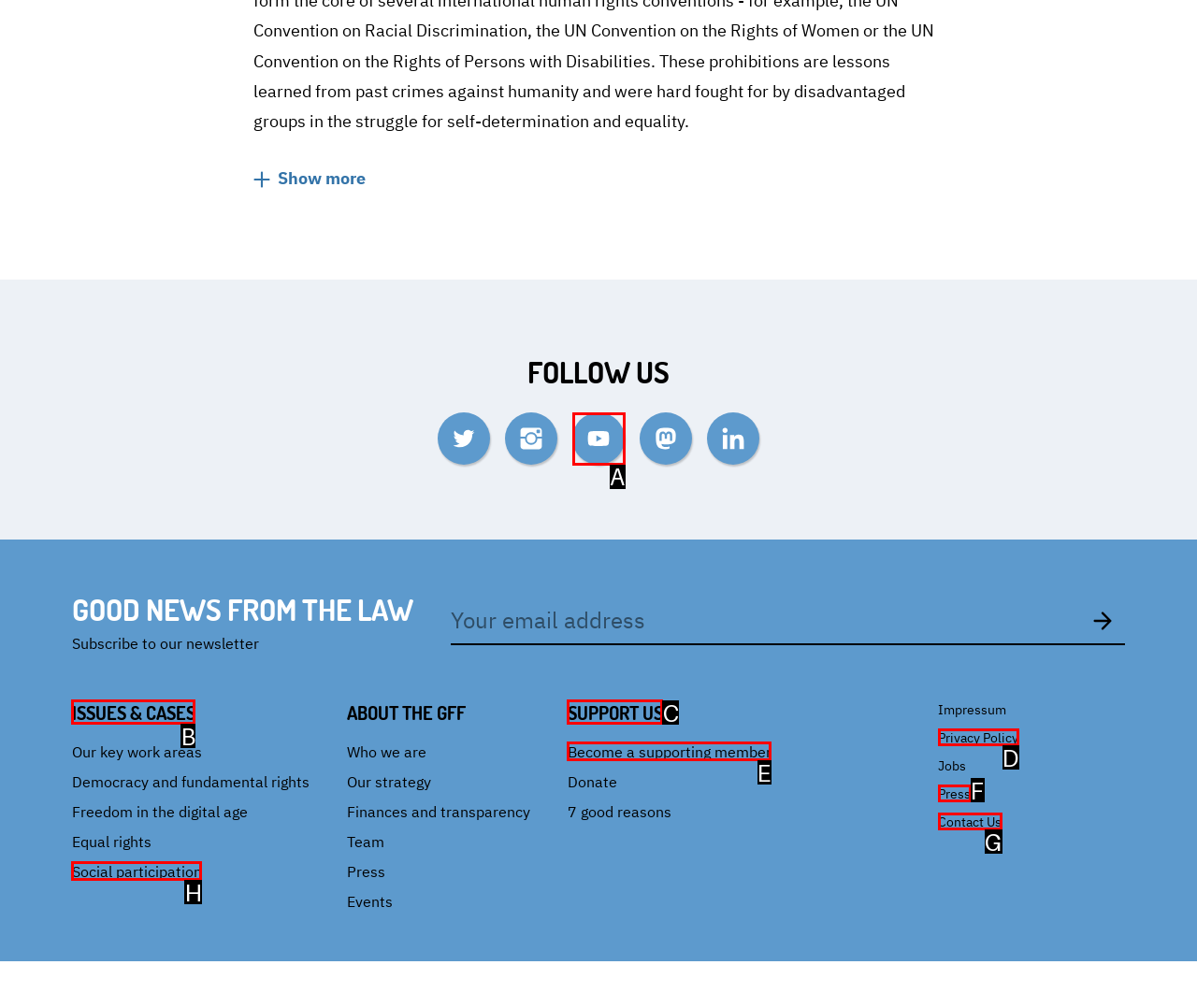Indicate the HTML element to be clicked to accomplish this task: Become a supporting member Respond using the letter of the correct option.

E